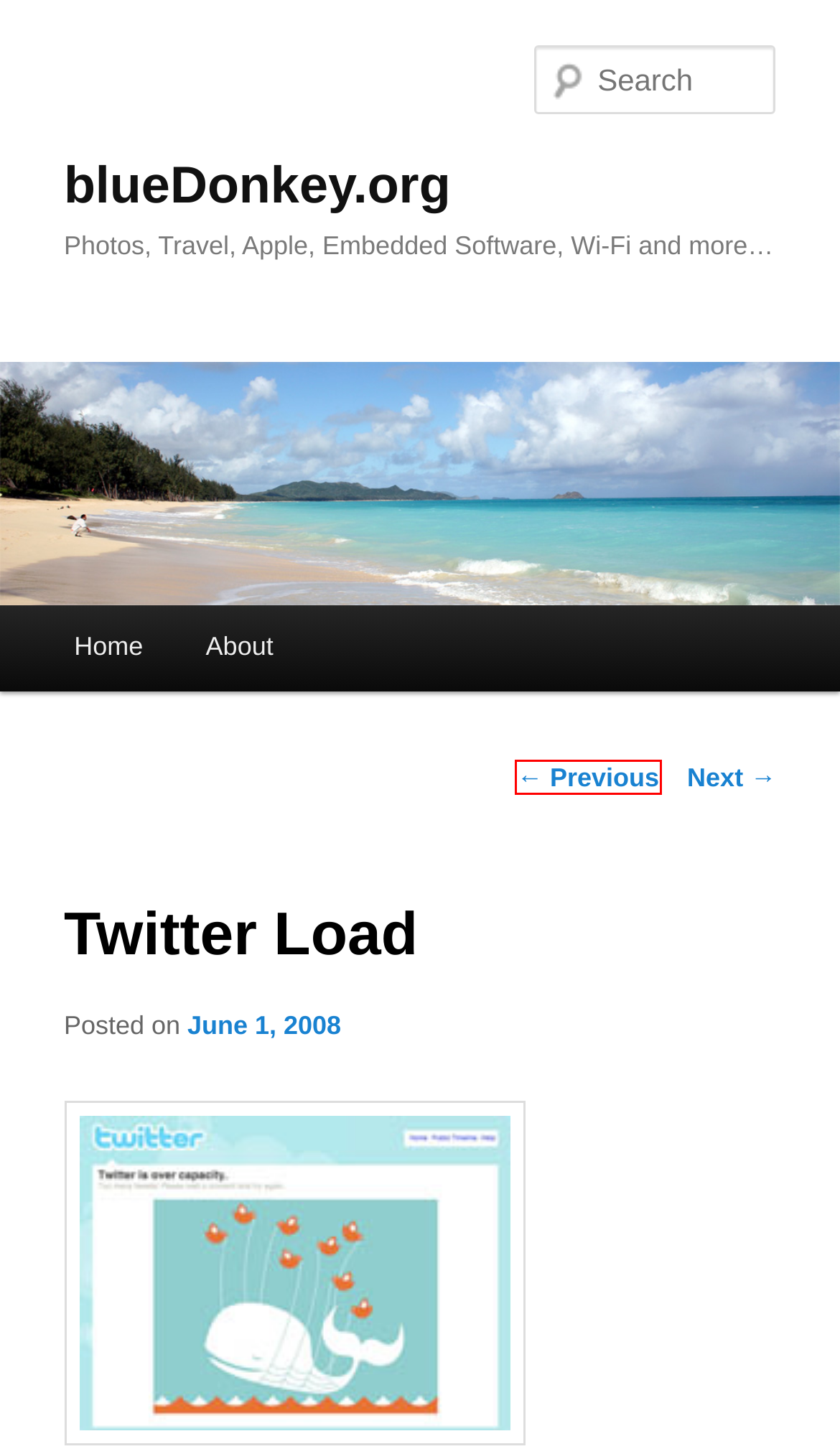You are given a webpage screenshot where a red bounding box highlights an element. Determine the most fitting webpage description for the new page that loads after clicking the element within the red bounding box. Here are the candidates:
A. blueDonkey.org | Photos, Travel, Apple, Embedded Software, Wi-Fi and more…
B. Blog Tool, Publishing Platform, and CMS – WordPress.org
C. The Tree | blueDonkey.org
D. Octro Inc.
E. Web Technologies | blueDonkey.org
F. Privacy Policy – Akismet
G. About | blueDonkey.org
H. Carmel Bubbling | blueDonkey.org

H